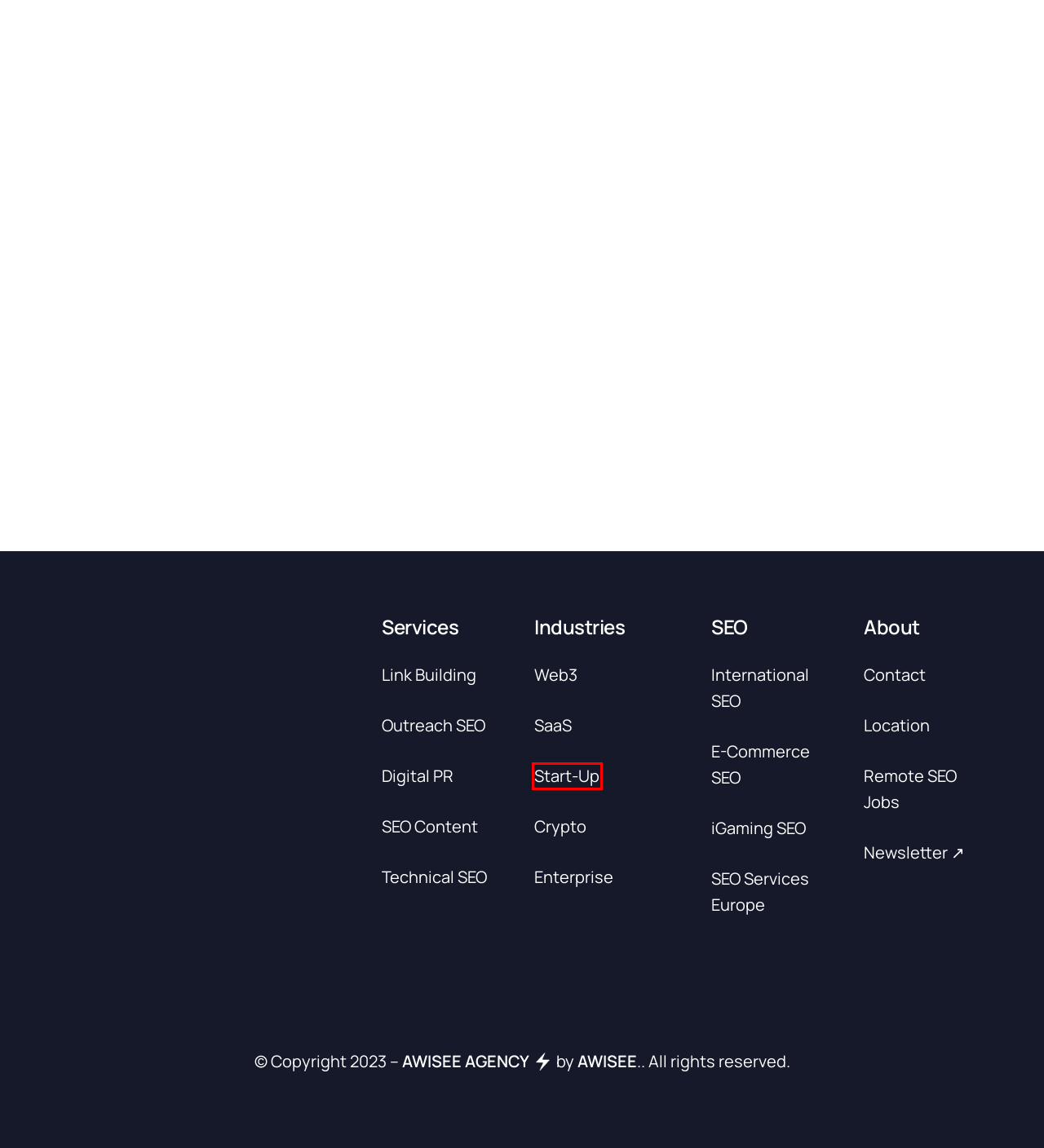You have a screenshot of a webpage with a red bounding box around a UI element. Determine which webpage description best matches the new webpage that results from clicking the element in the bounding box. Here are the candidates:
A. Location » SEO Agency Europe
B. Enterprise SEO Agency: Large-scale SEO and Link Building
C. Remote SEO Jobs - AWISEE
D. SaaS SEO Agency: Specialised SEO and Link Building Services
E. Crypto SEO Agency: Data-Driven SEO and Link Building
F. Technical SEO » SEO Agency Europe
G. Startup SEO Agency: SEO and Digital PR to fuel your growth
H. SEO Content Agency » European SEO Content Services

G